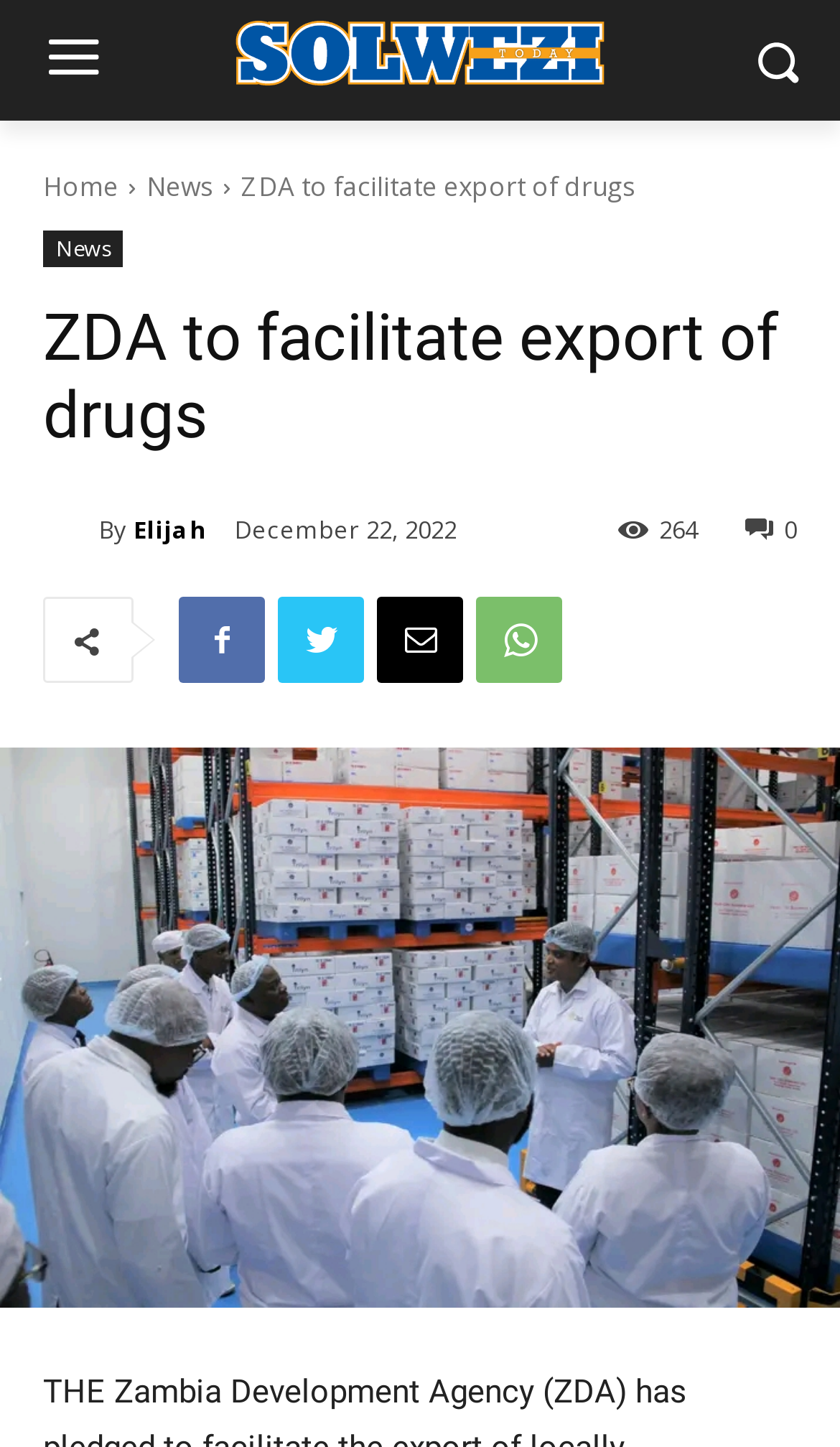What is the name of the magazine publishing the news article?
Give a single word or phrase as your answer by examining the image.

Solwezi Today Magazine